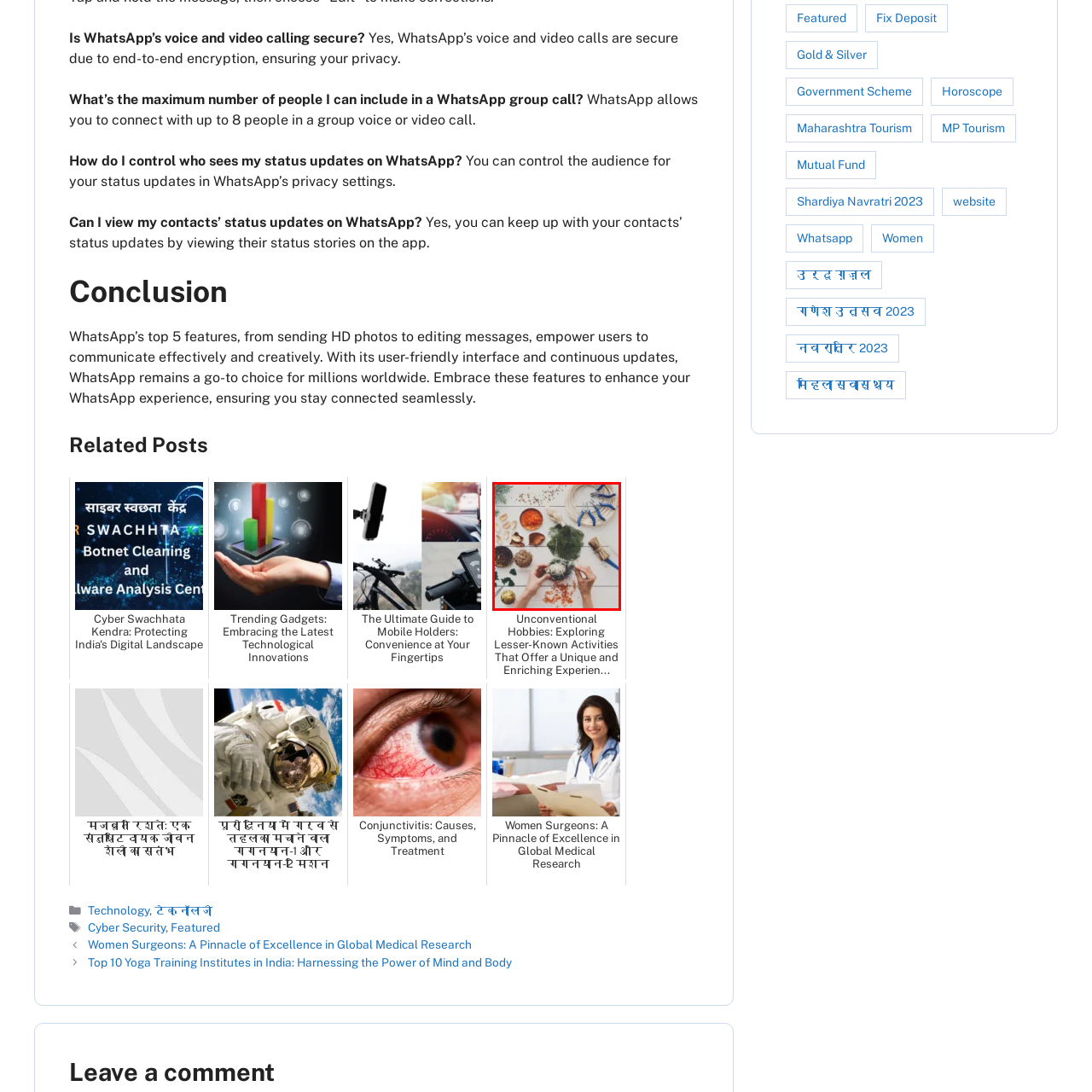Offer a comprehensive description of the image enclosed by the red box.

The image showcases a beautifully organized crafting workspace, where a person is engaged in creating a decorative piece, possibly for a festive occasion. The table is adorned with an array of materials, including vibrant orange and red decorations, natural elements like pine and dried flowers, and various crafting tools such as scissors and wire cutters. The hands of the individual are carefully assembling a small arrangement, emphasizing attention to detail and creativity. Surrounding the main project are small bowls with different craft supplies, reflecting a rich palette of colors and textures, all set against a clean, white backdrop that enhances the visual appeal of the crafting process. This scene captures the essence of hands-on creativity and the joy of making unique decorations from assorted materials.